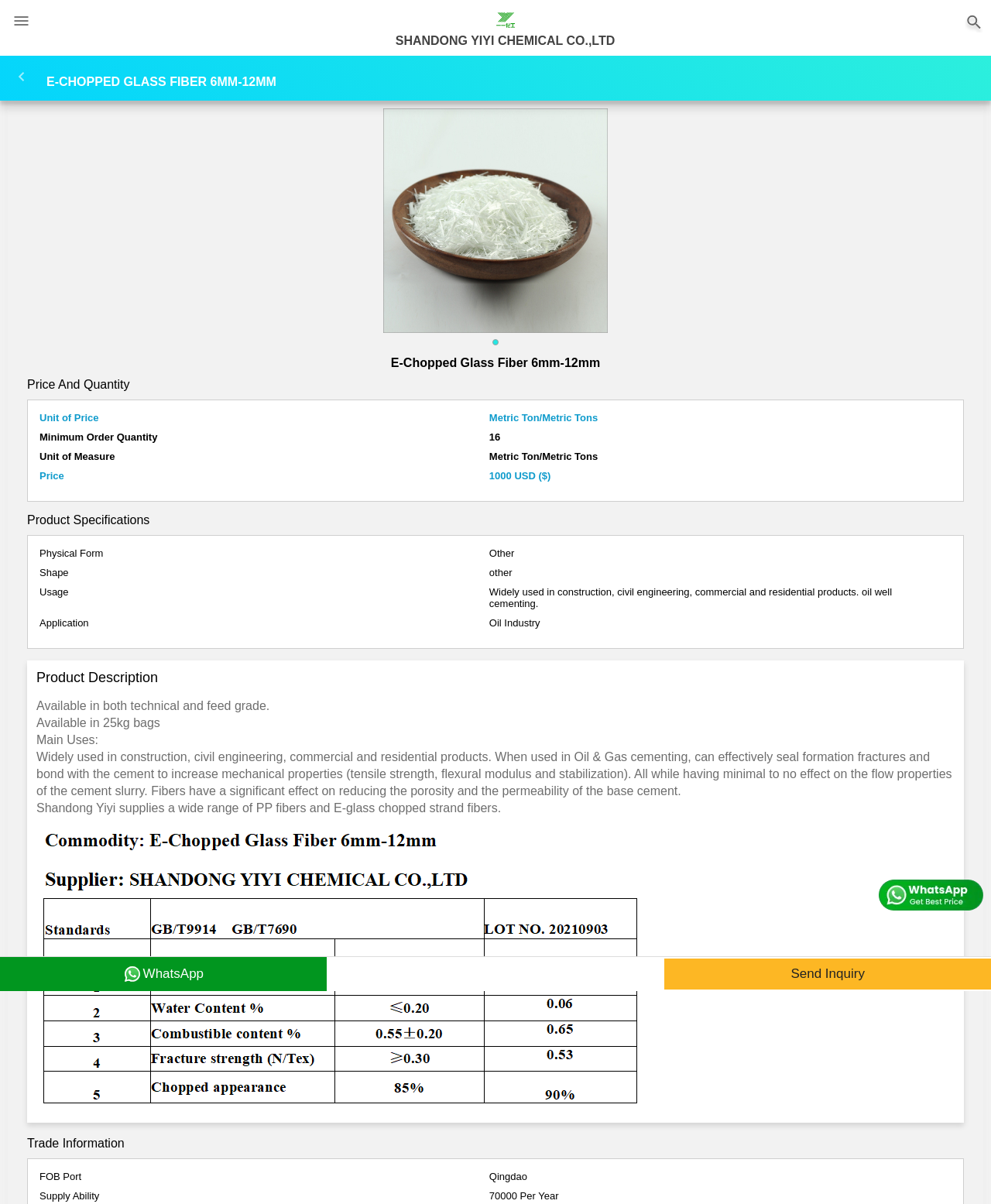Please give a succinct answer using a single word or phrase:
What is the minimum order quantity?

16